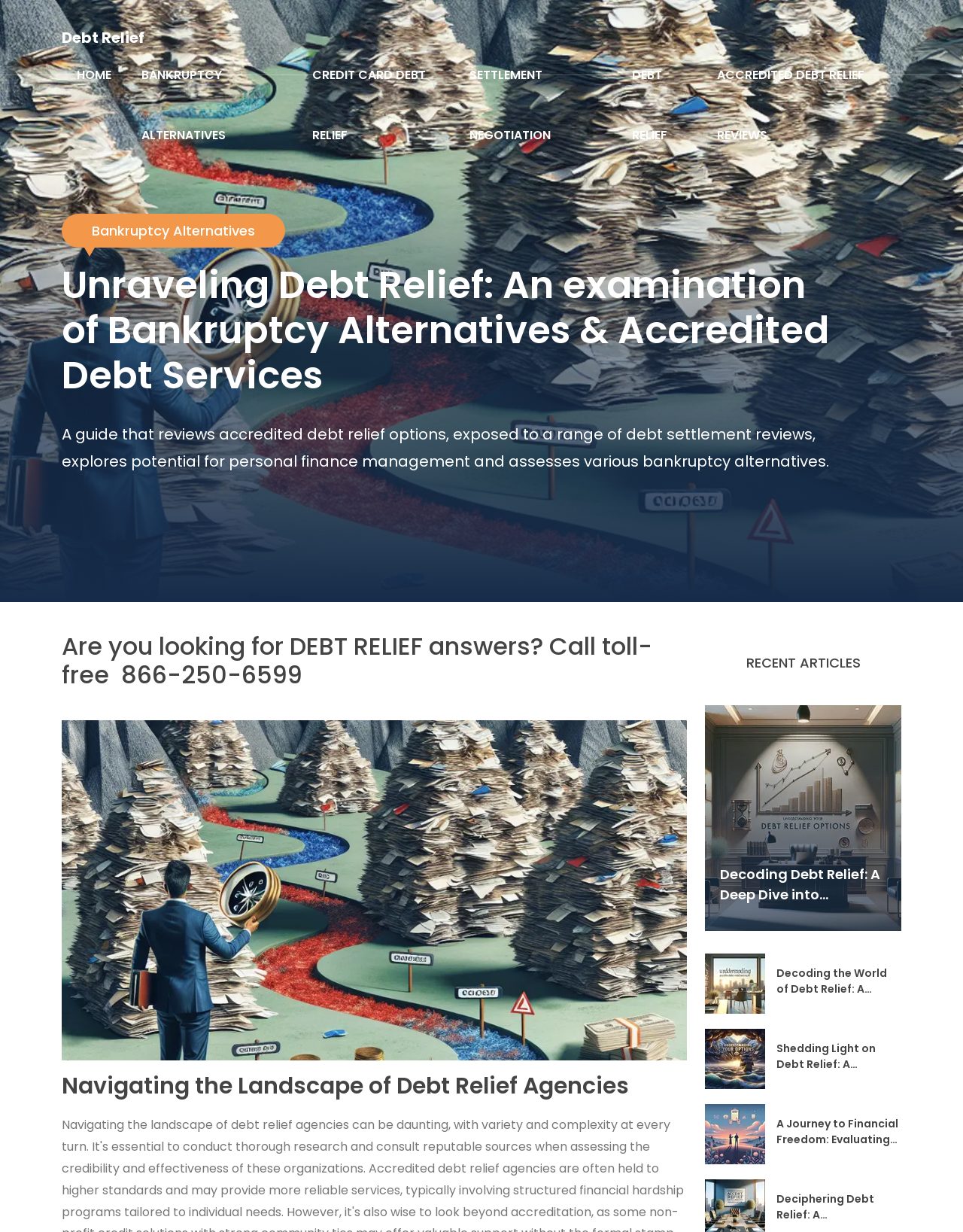What is the purpose of the webpage?
Based on the visual content, answer with a single word or a brief phrase.

To provide debt relief options and reviews